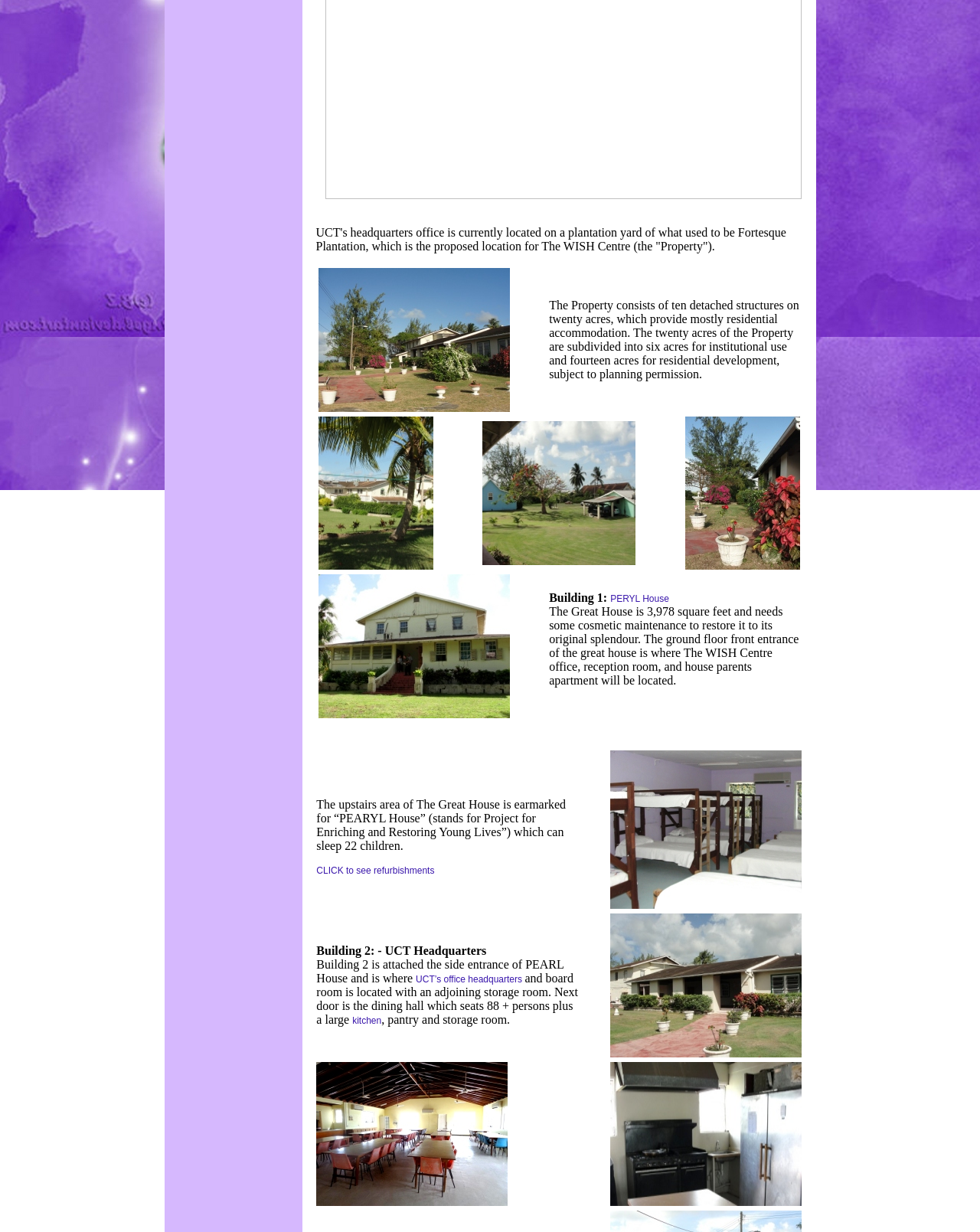From the element description kitchen, predict the bounding box coordinates of the UI element. The coordinates must be specified in the format (top-left x, top-left y, bottom-right x, bottom-right y) and should be within the 0 to 1 range.

[0.359, 0.824, 0.389, 0.833]